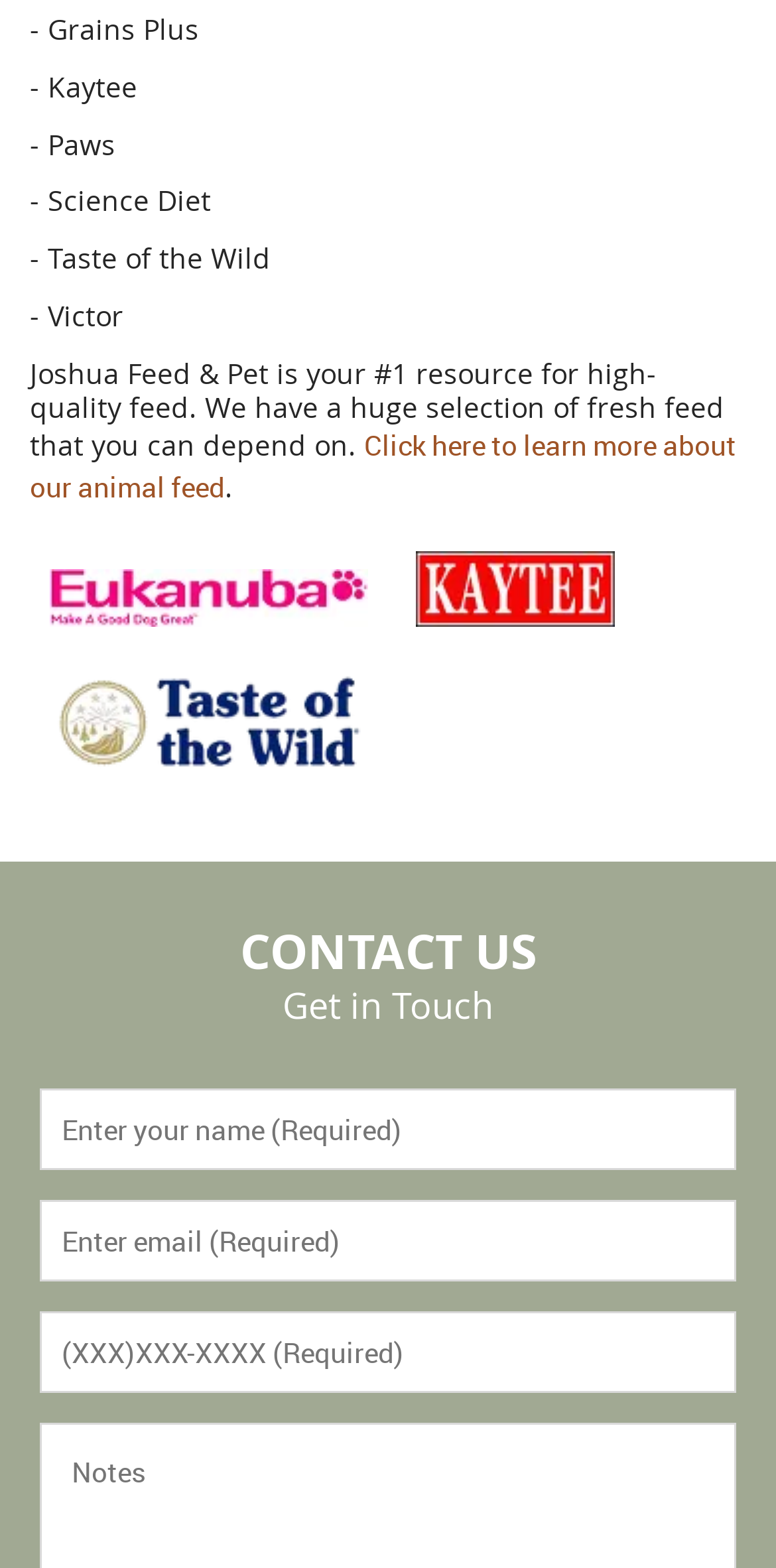How many fields are in the contact form?
Deliver a detailed and extensive answer to the question.

The contact form has three fields: 'Enter your name (Required)', 'Enter email (Required)', and '(XXX)XXX-XXXX (Required)'.